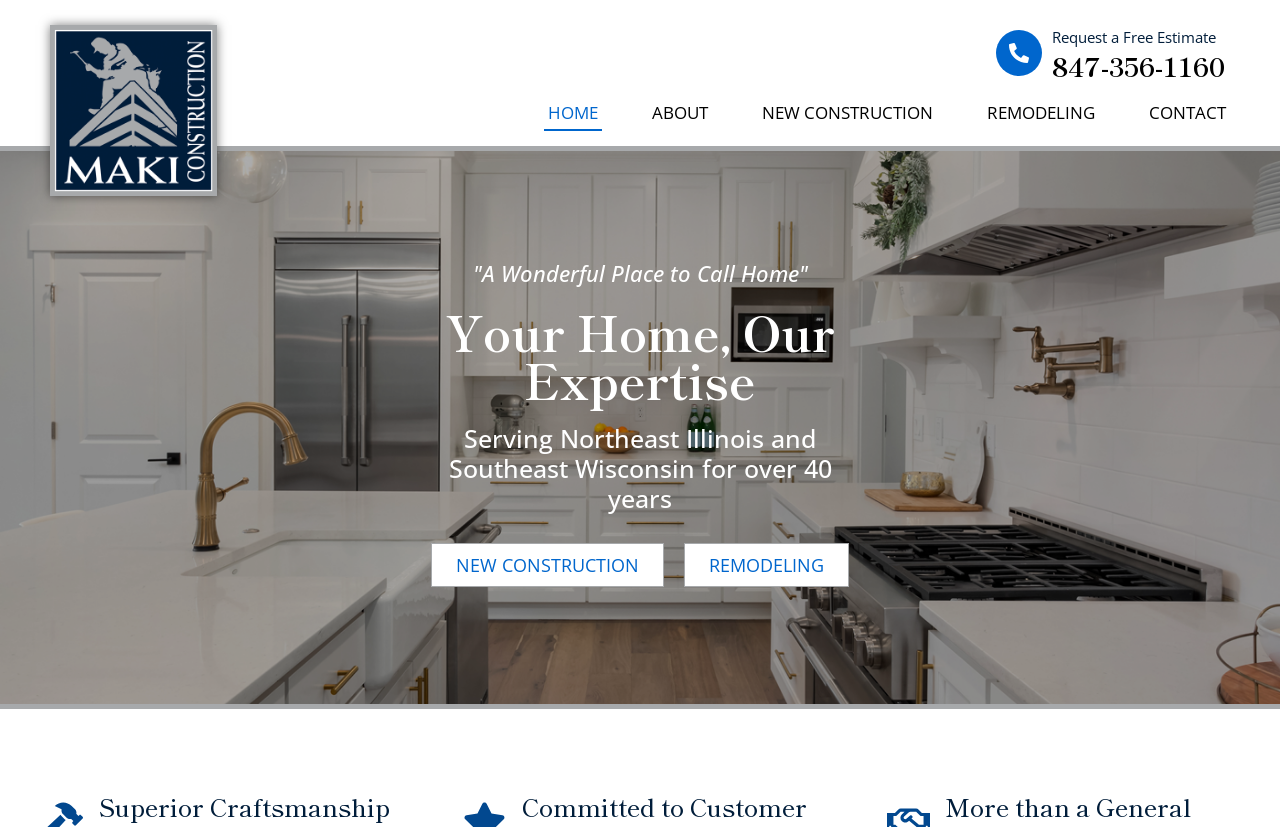Please identify the bounding box coordinates of the area I need to click to accomplish the following instruction: "Navigate to the 'HOME' page".

[0.425, 0.115, 0.47, 0.158]